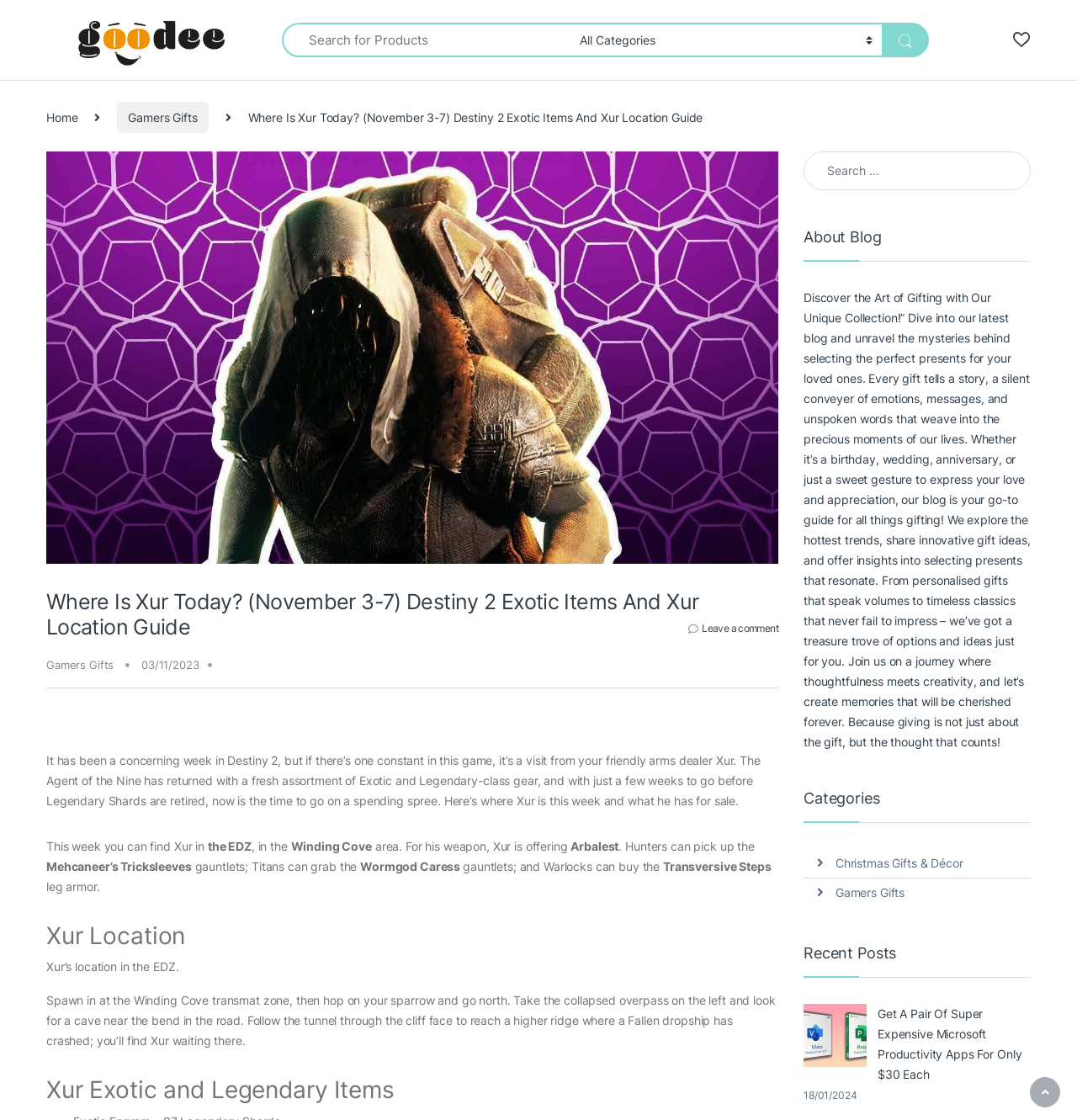Could you locate the bounding box coordinates for the section that should be clicked to accomplish this task: "Search for something".

[0.262, 0.02, 0.53, 0.051]